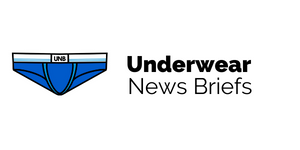Paint a vivid picture with your words by describing the image in detail.

The image features the logo for "Underwear News Briefs," showcasing a stylized blue brief with a white band that prominently displays the acronym "UNB." Next to the illustration, the brand name "Underwear News Briefs" is presented in bold black text, emphasizing its identity in the underwear news industry. This logo is designed to convey a modern and engaging aesthetic, aligning with the brand's focus on underwear fashion and news, appealing to a diverse audience interested in such topics.